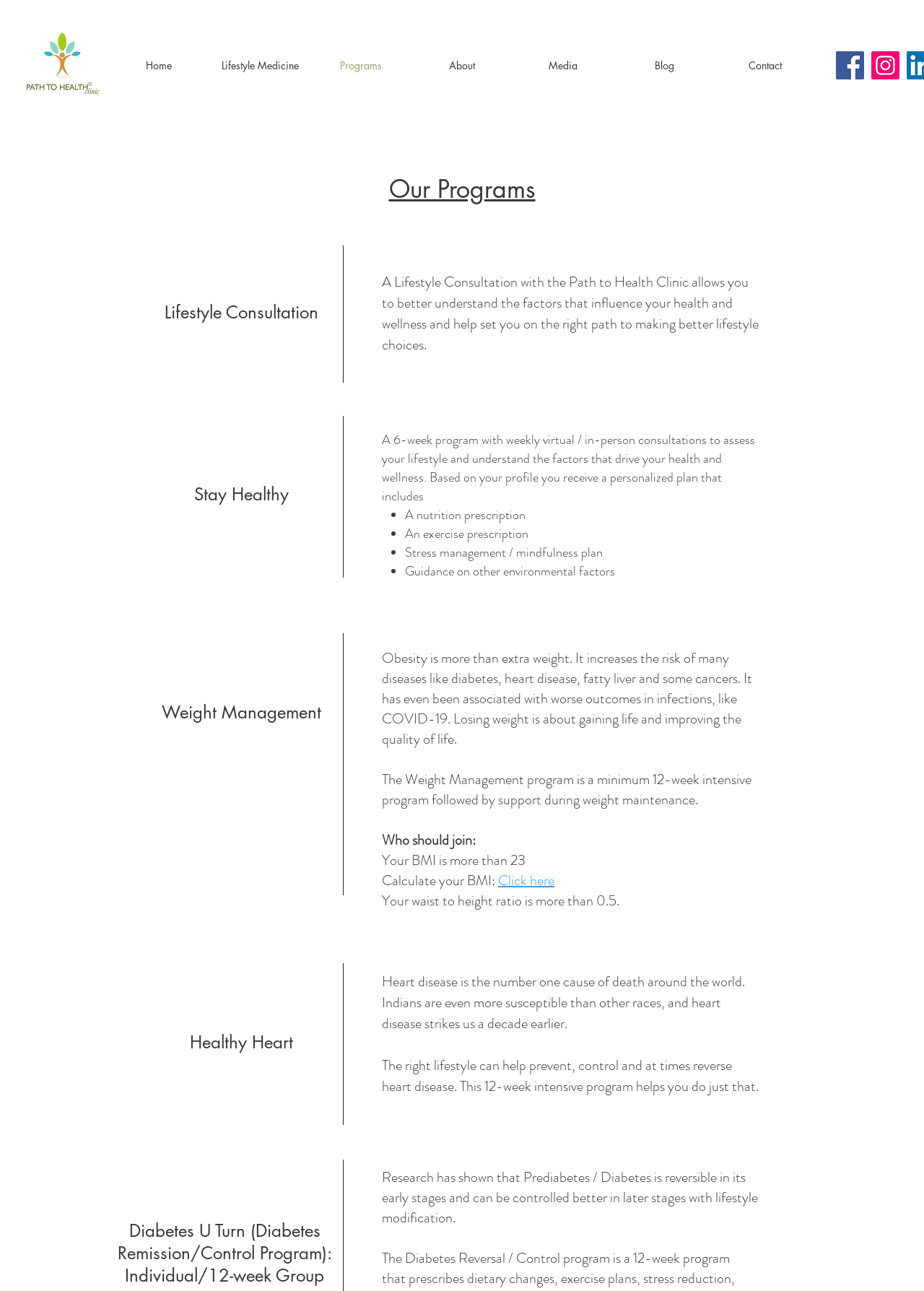Please give the bounding box coordinates of the area that should be clicked to fulfill the following instruction: "Click on the Lifestyle Medicine link". The coordinates should be in the format of four float numbers from 0 to 1, i.e., [left, top, right, bottom].

[0.227, 0.021, 0.336, 0.08]